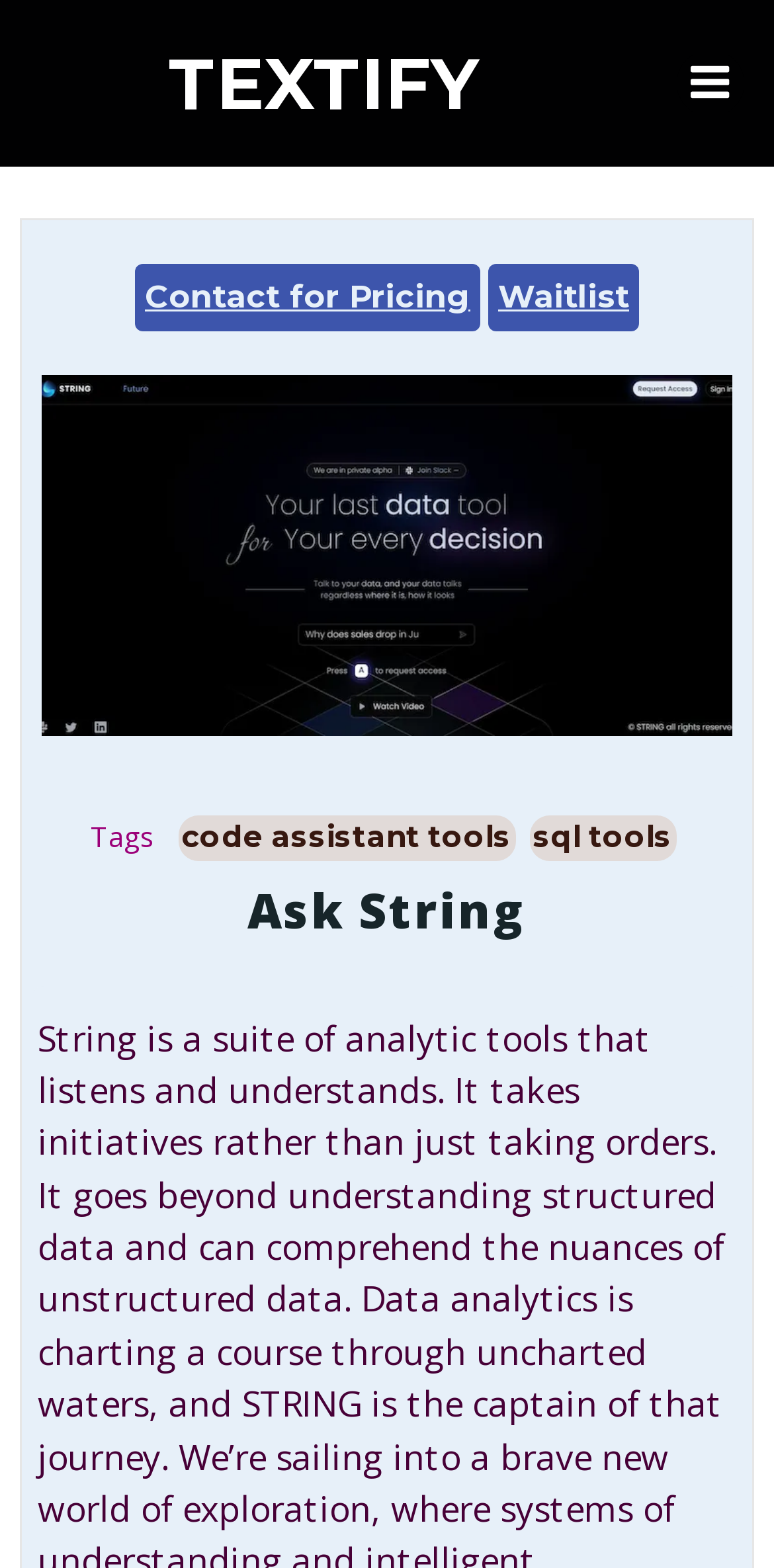Answer the question in one word or a short phrase:
How many call-to-action buttons are there on the webpage?

2